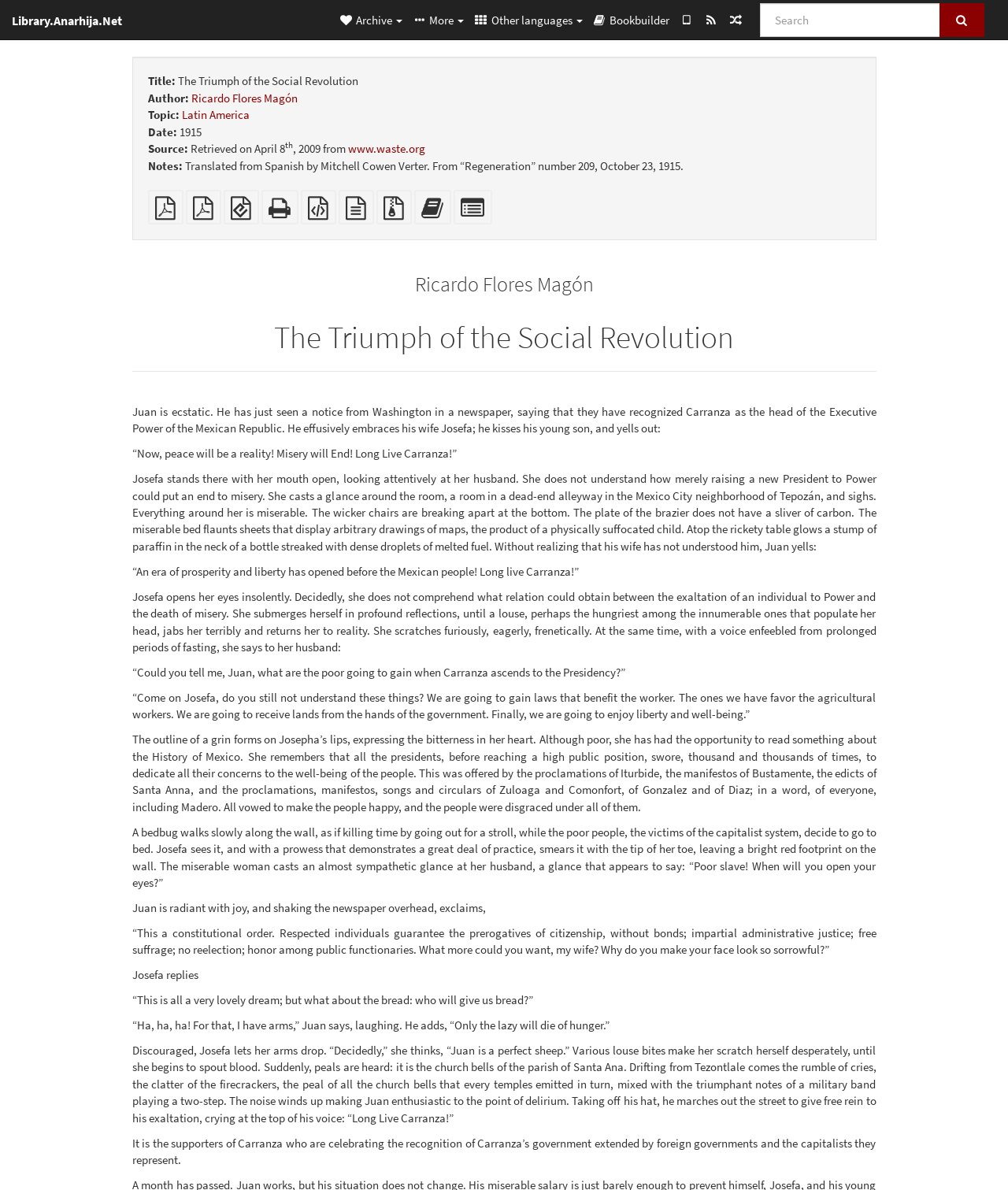What is the name of the wife of Juan?
Refer to the image and respond with a one-word or short-phrase answer.

Josefa